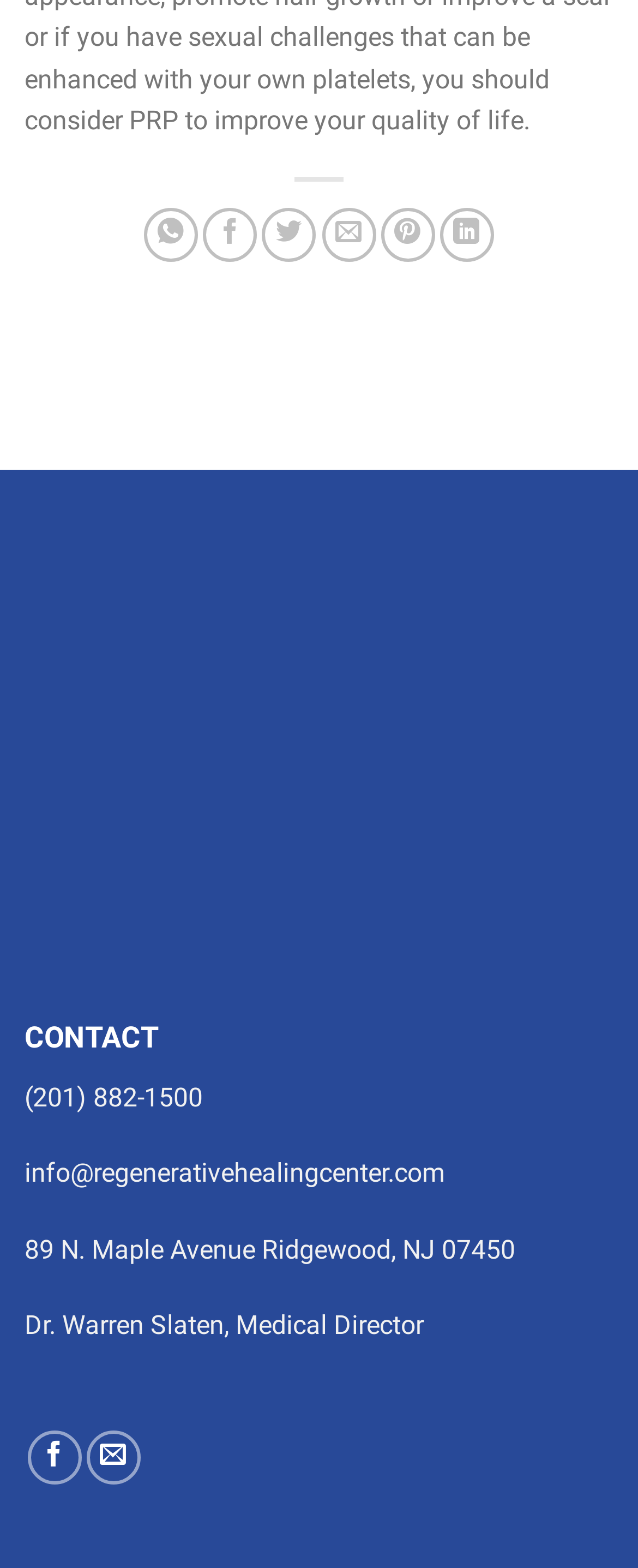Determine the bounding box coordinates for the area that should be clicked to carry out the following instruction: "Share on WhatsApp".

[0.226, 0.132, 0.311, 0.167]